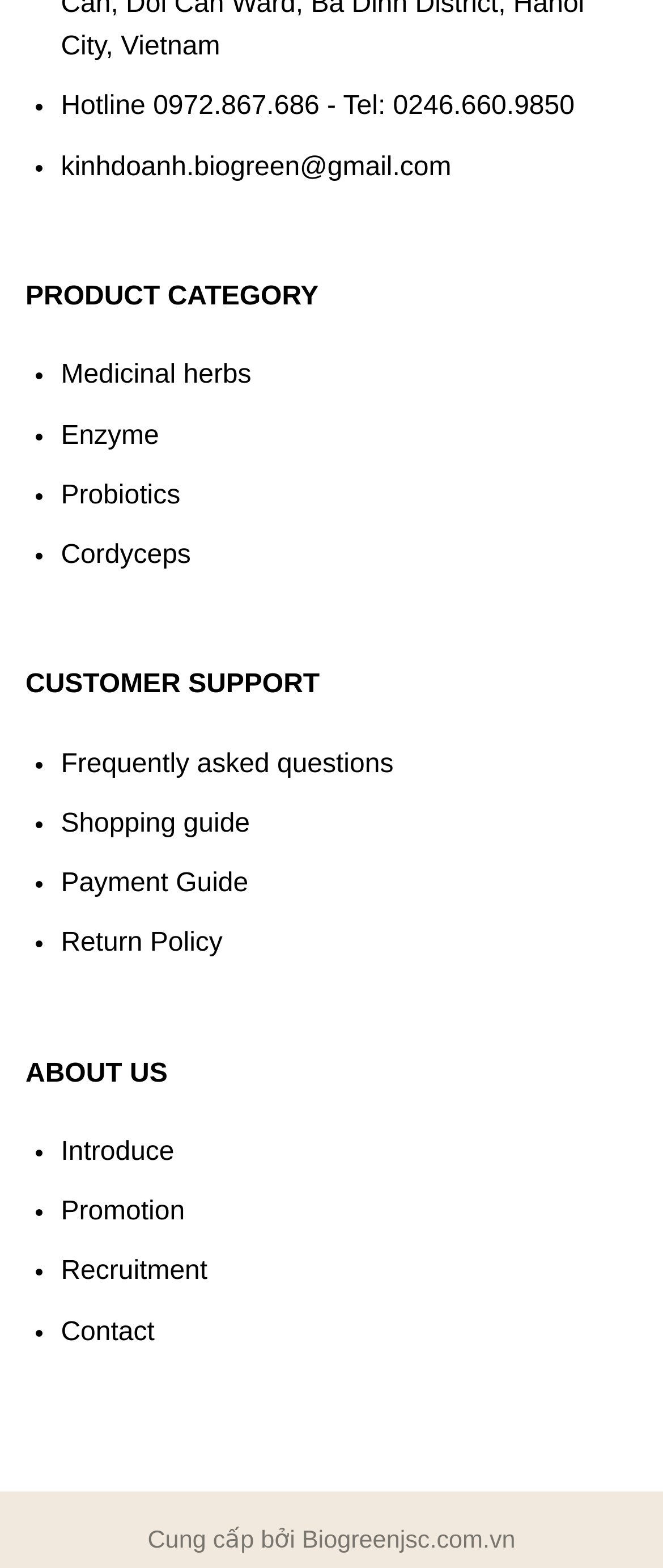Reply to the question with a brief word or phrase: What is the website provided by?

Biogreenjsc.com.vn